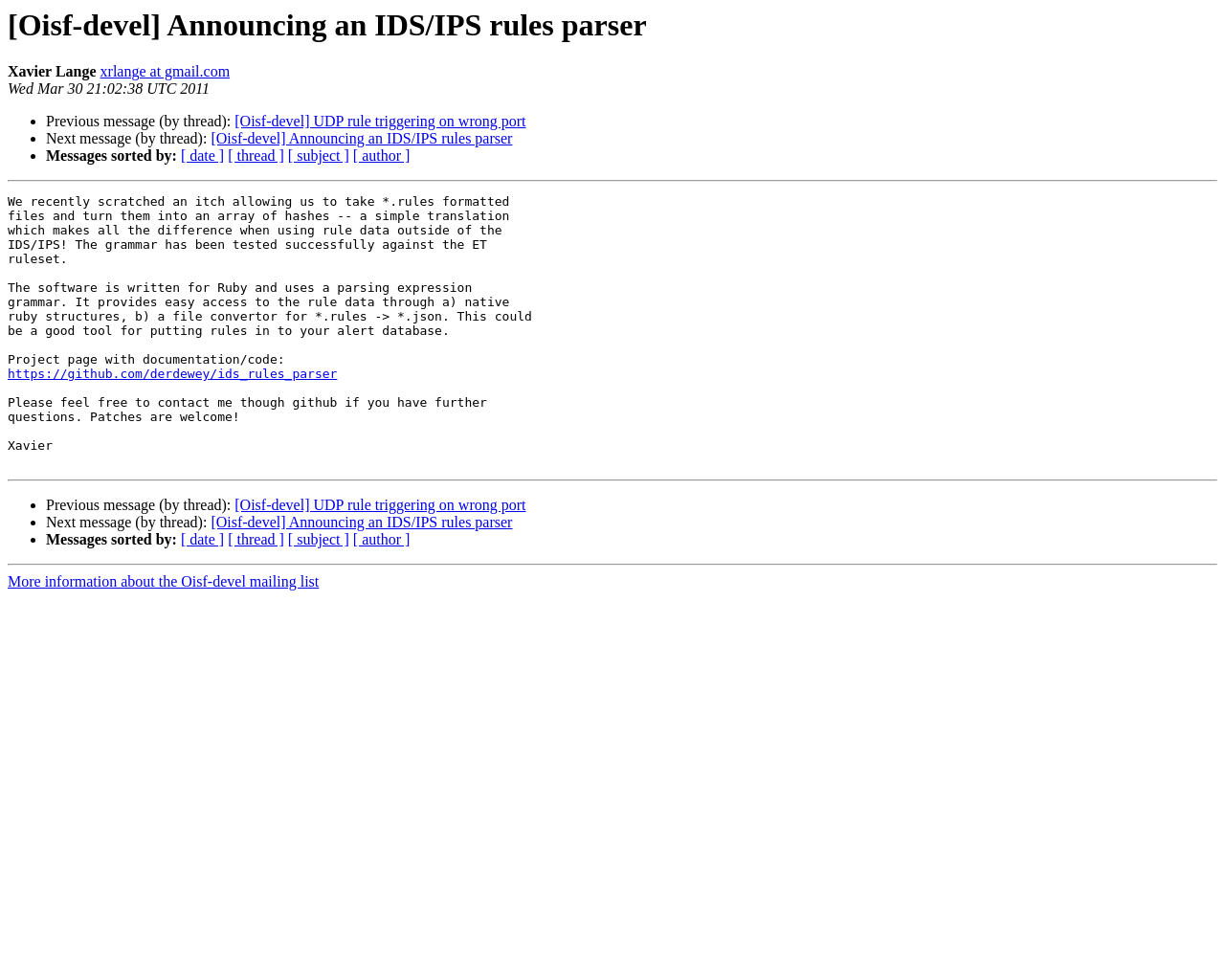Locate the bounding box coordinates of the clickable part needed for the task: "Contact through GitHub".

[0.006, 0.404, 0.398, 0.462]